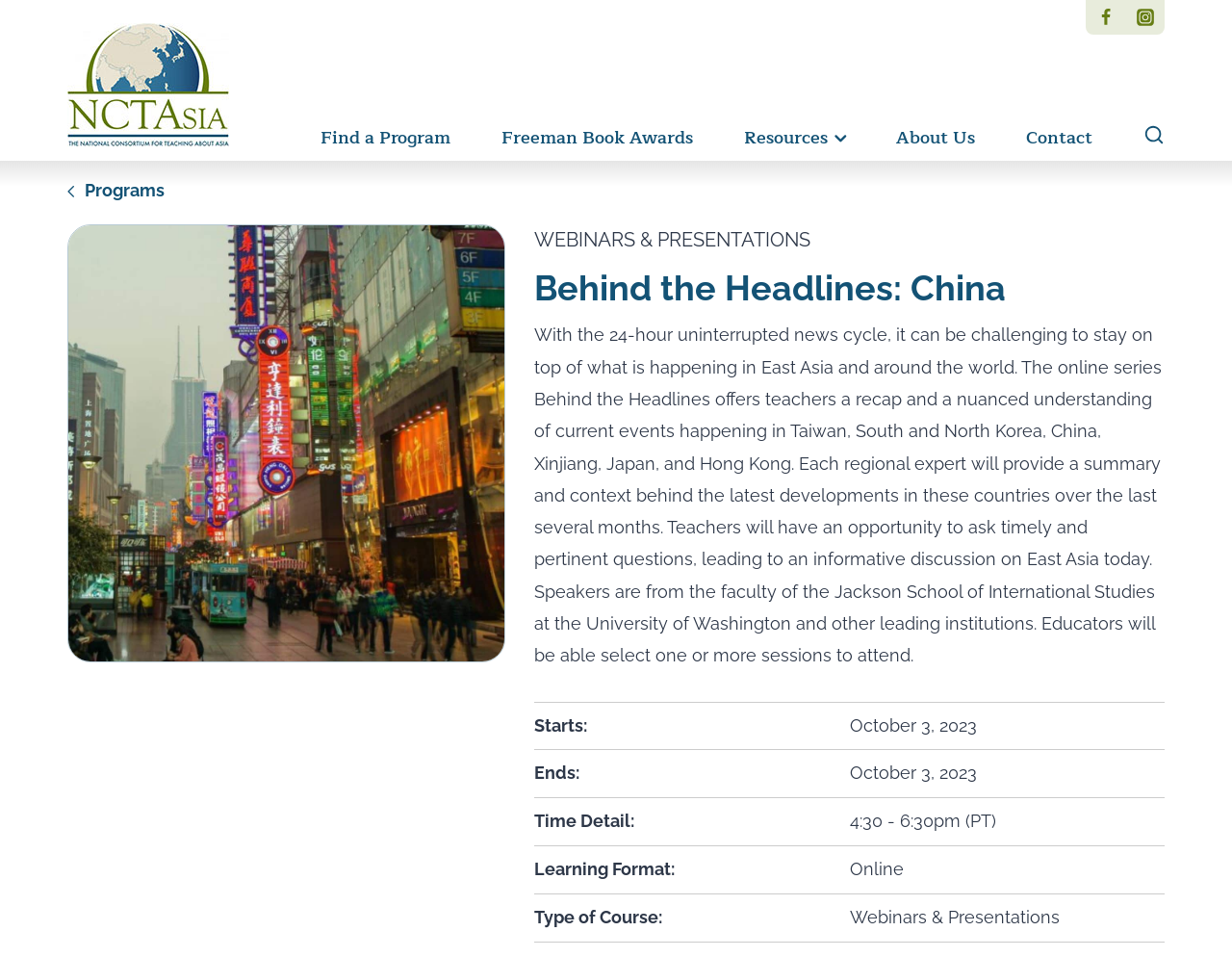Please identify the bounding box coordinates of the element I should click to complete this instruction: 'Call the phone number'. The coordinates should be given as four float numbers between 0 and 1, like this: [left, top, right, bottom].

None